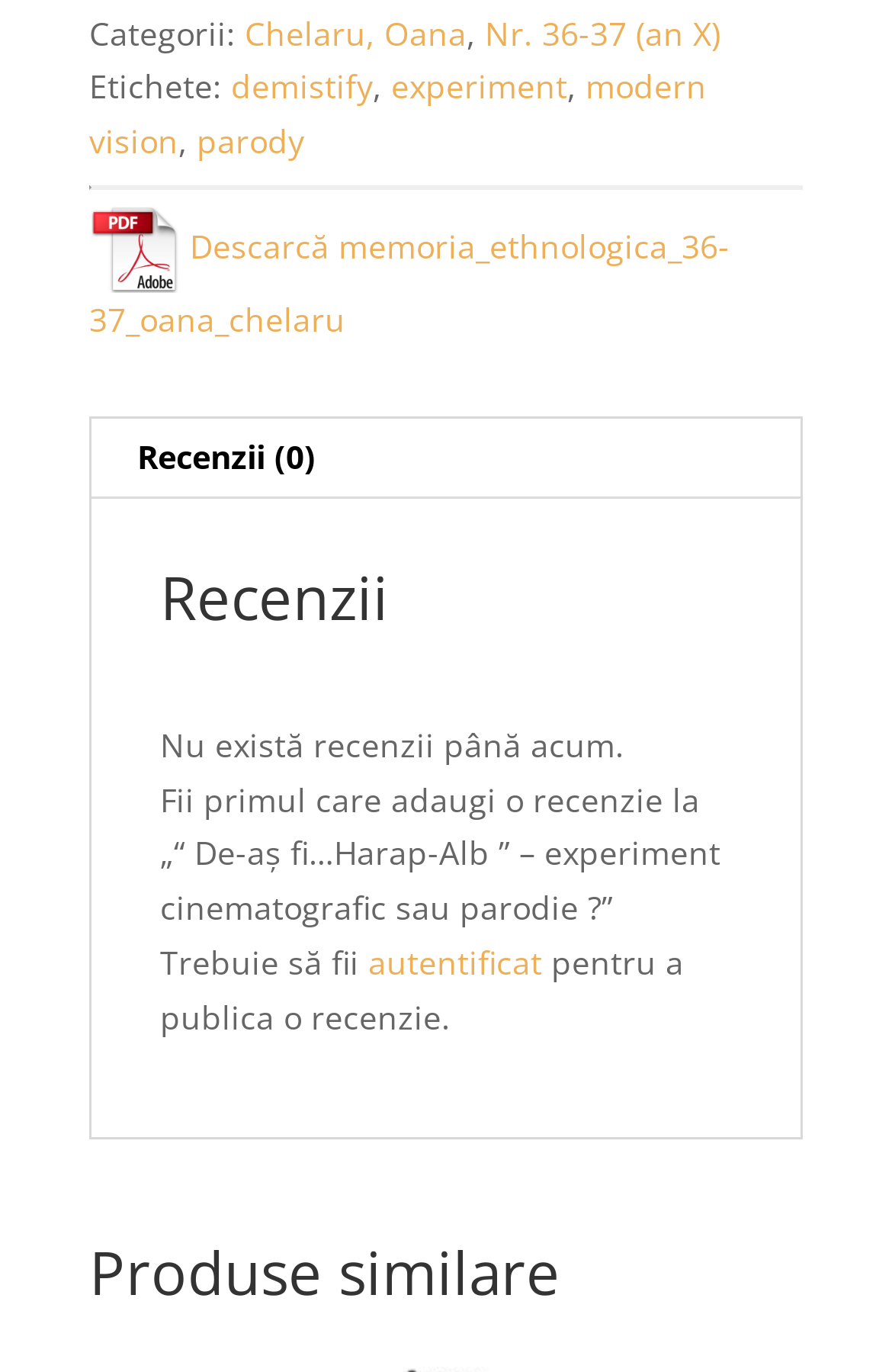What is the file name that can be downloaded?
Give a detailed explanation using the information visible in the image.

The file name is mentioned in the link 'Descarcă fișierul Descarcă memoria_ethnologica_36-37_oana_chelaru', which indicates that the file name that can be downloaded is 'memoria_ethnologica_36-37_oana_chelaru'.